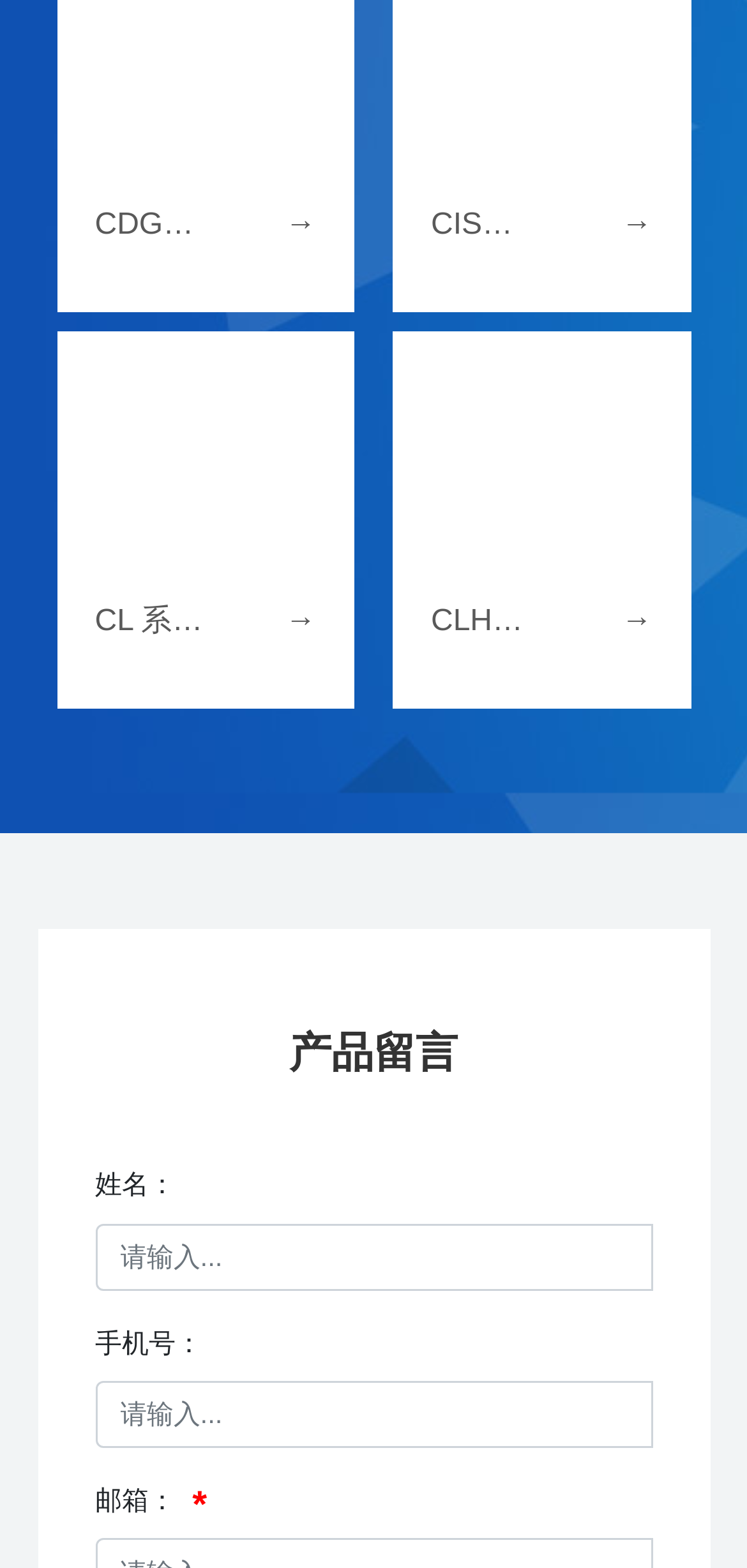How many links with an arrow symbol '→' are on the webpage?
Answer the question based on the image using a single word or a brief phrase.

3